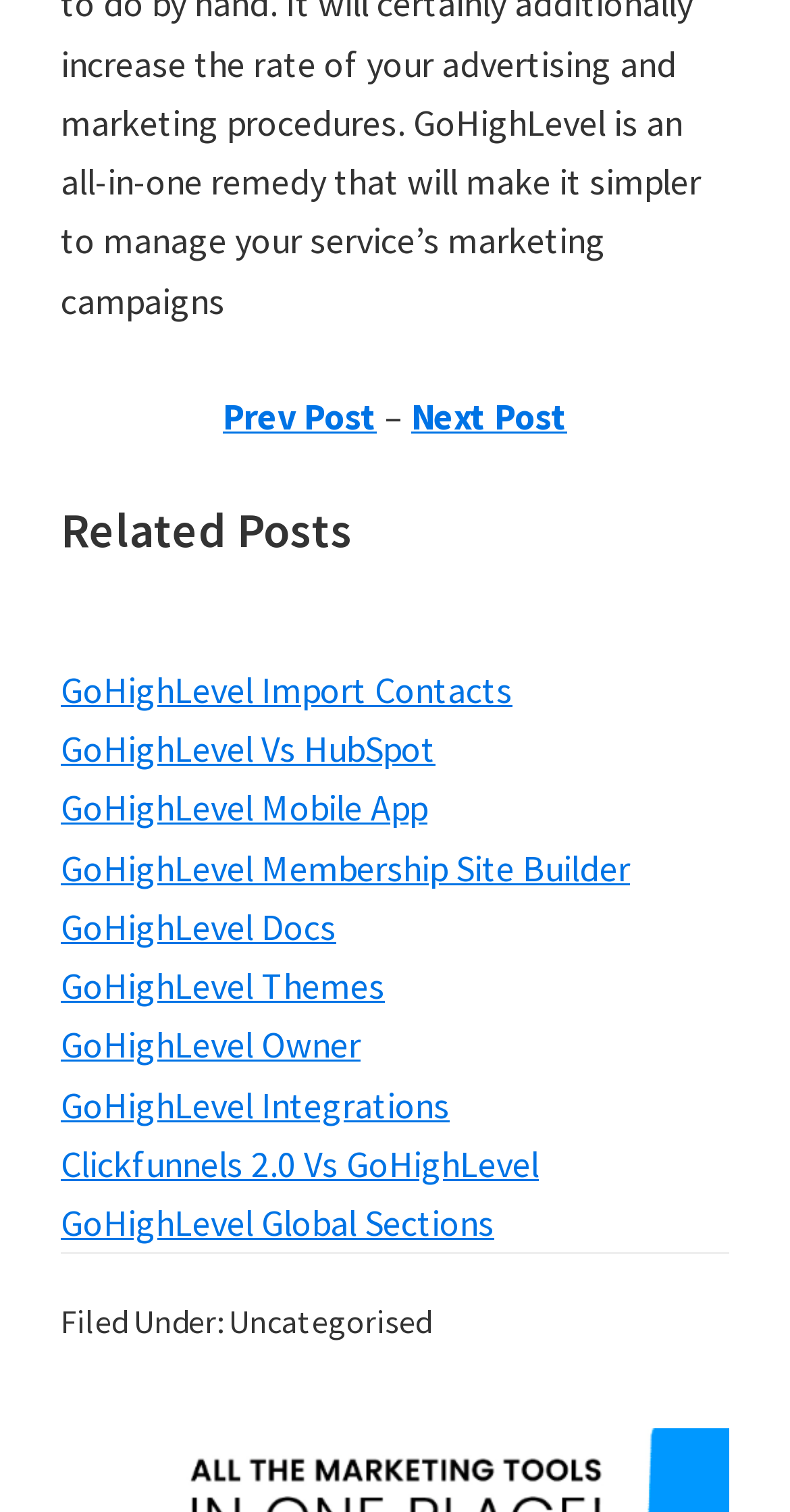What is the purpose of the 'Filed Under: Uncategorised' text?
Please ensure your answer to the question is detailed and covers all necessary aspects.

The 'Filed Under: Uncategorised' text is located in the footer section of the webpage, suggesting that it is used to categorize the post. In this case, the post is uncategorized, but this text is likely used to indicate the category of the post in other cases.